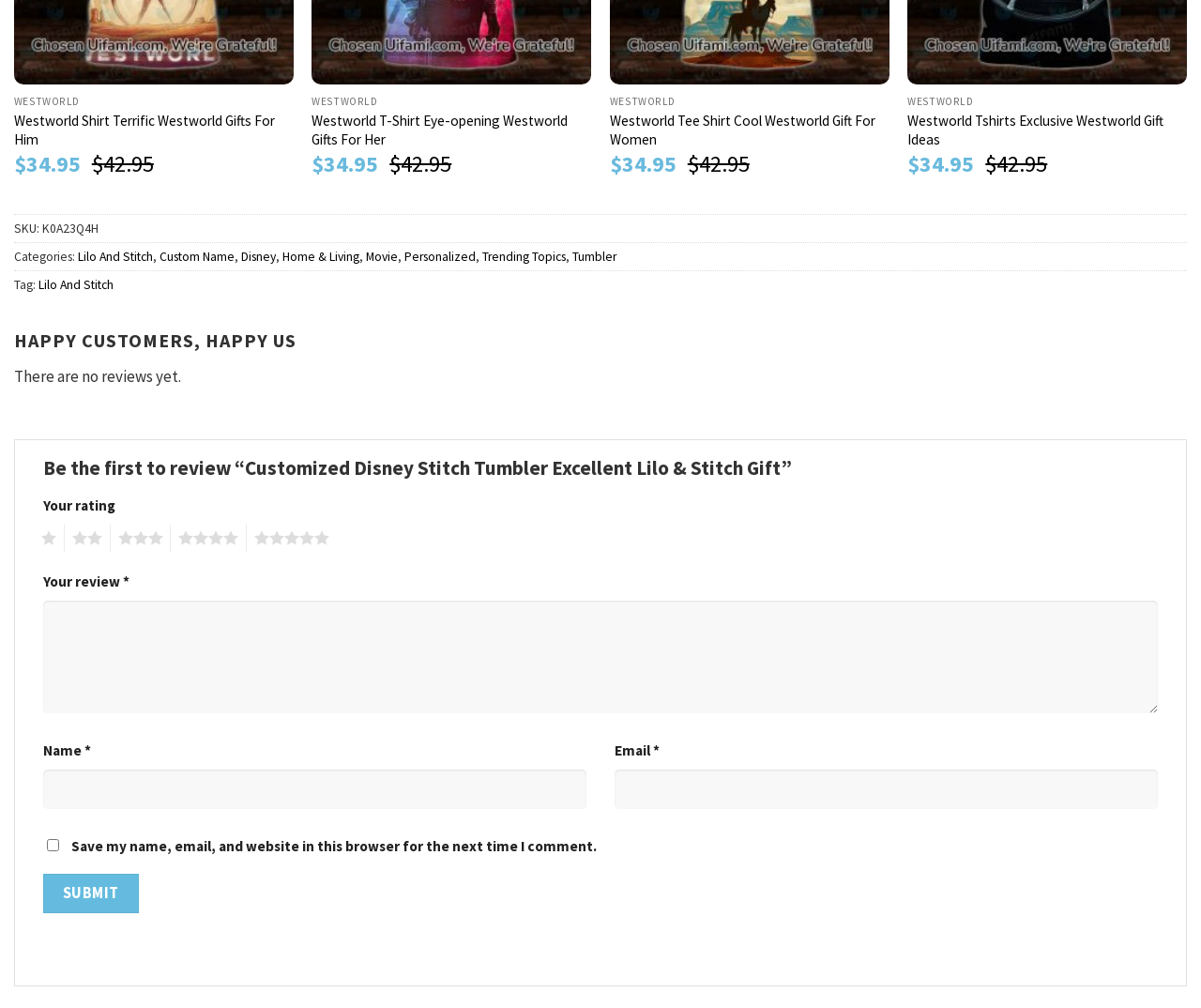Kindly provide the bounding box coordinates of the section you need to click on to fulfill the given instruction: "Click the 'Westworld Shirt Terrific Westworld Gifts For Him' link".

[0.012, 0.111, 0.244, 0.148]